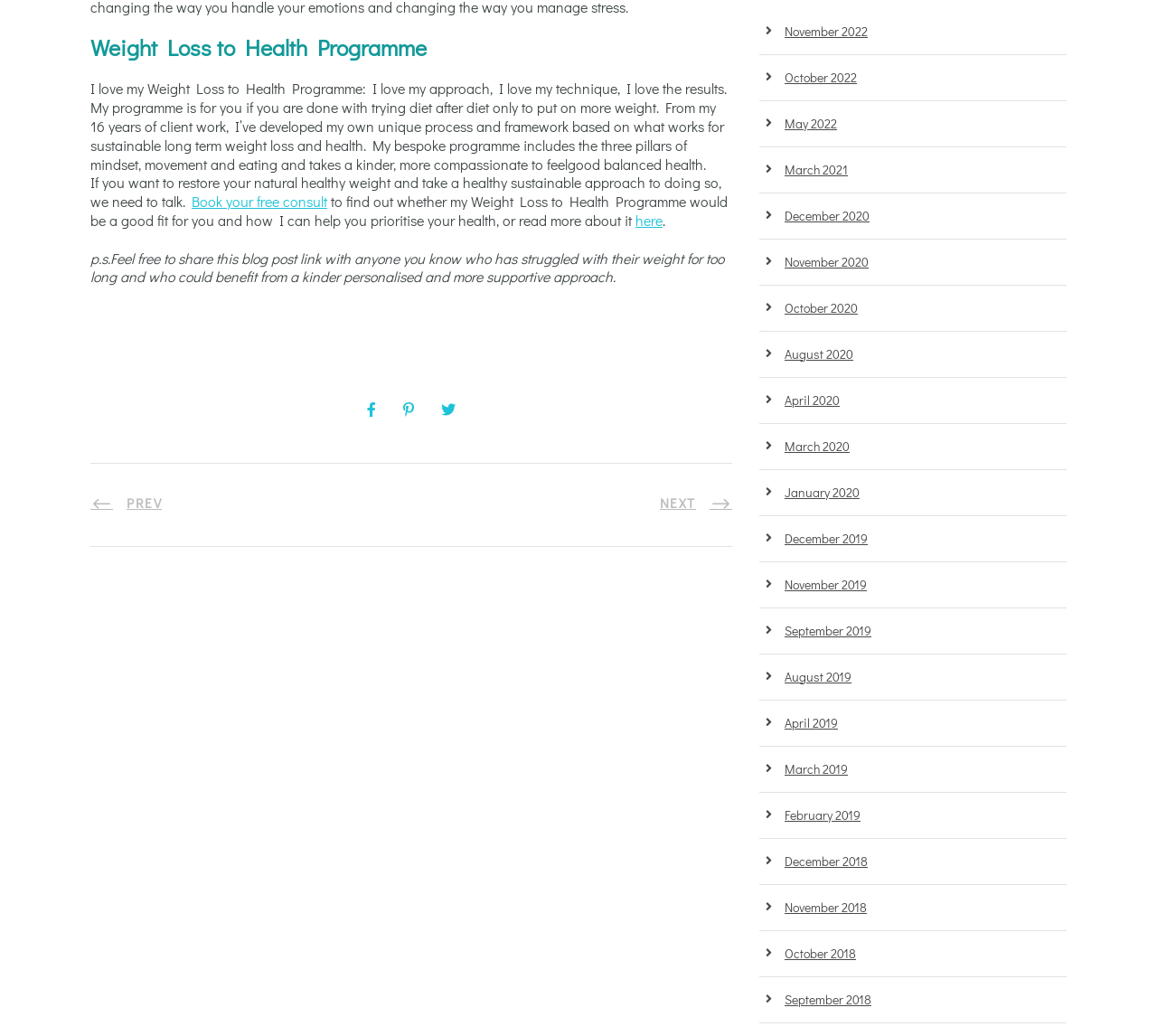Predict the bounding box coordinates of the area that should be clicked to accomplish the following instruction: "Share this blog post with someone who has struggled with their weight". The bounding box coordinates should consist of four float numbers between 0 and 1, i.e., [left, top, right, bottom].

[0.078, 0.24, 0.626, 0.276]